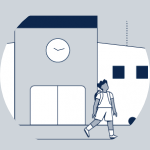What does the student's stride convey?
Answer the question with as much detail as you can, using the image as a reference.

The student's confident stride in the illustration conveys a sense of self-assurance and determination, which aligns with the theme of education and growth, suggesting that the student is motivated and focused on their academic pursuits.